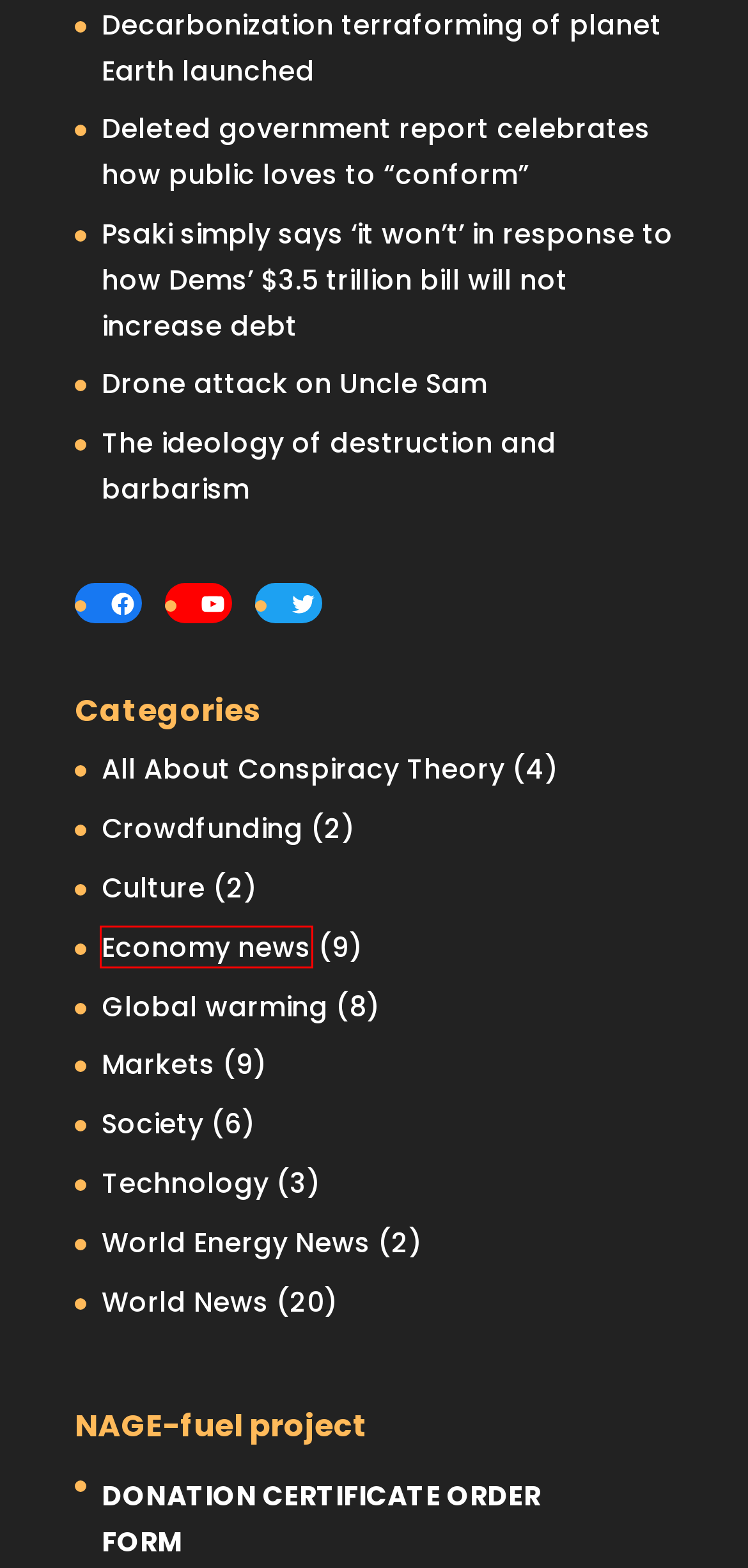Examine the screenshot of the webpage, which includes a red bounding box around an element. Choose the best matching webpage description for the page that will be displayed after clicking the element inside the red bounding box. Here are the candidates:
A. New owner of Politico accepted millions from the CIA to print state propaganda
B. GoFundMe goes full libtard, bans fundraising for anything | #NAGETIME
C. Data Protection Notice | #NAGETIME
D. Markets | #NAGETIME
E. World Energy News | #NAGETIME
F. All About Conspiracy Theory | #NAGETIME
G. Economy news | #NAGETIME
H. Crowdfunding | #NAGETIME

G